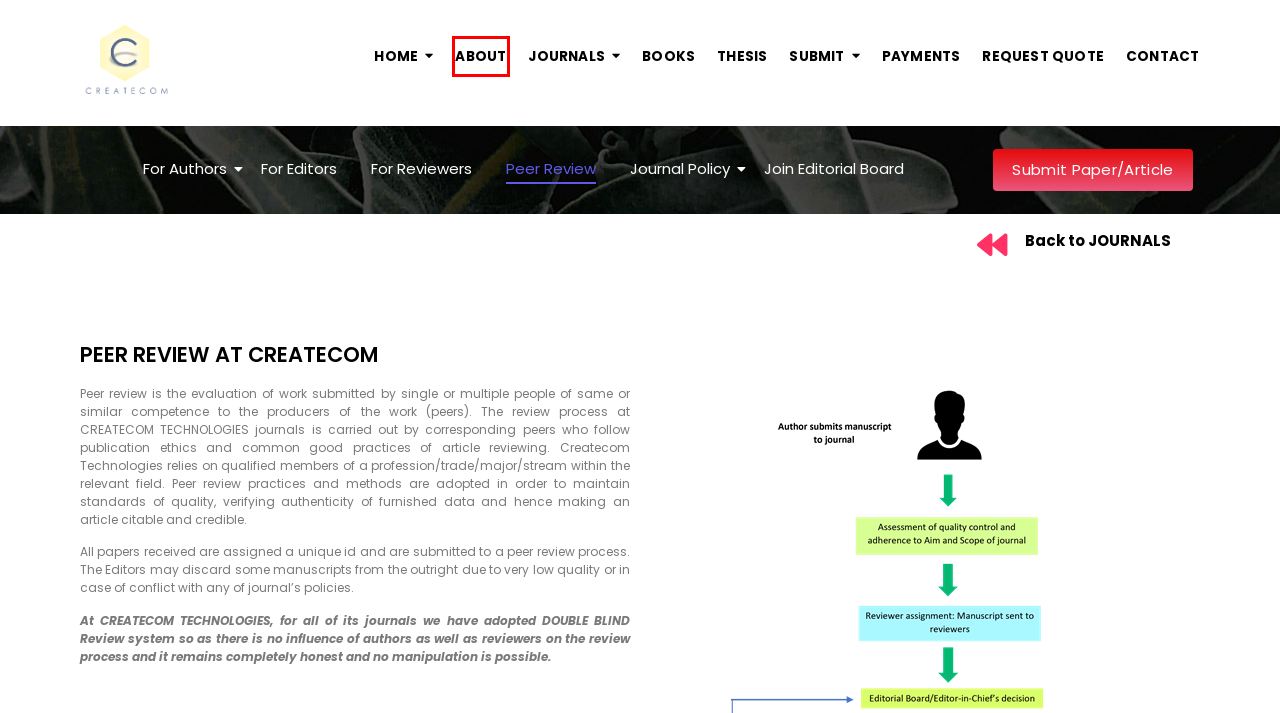A screenshot of a webpage is given with a red bounding box around a UI element. Choose the description that best matches the new webpage shown after clicking the element within the red bounding box. Here are the candidates:
A. CONTACT – CREATECOM
B. BOOKS – CREATECOM
C. REQUEST QUOTE – CREATECOM
D. PAYMENTS – CREATECOM
E. For Editors – CREATECOM
F. ABOUT – CREATECOM
G. For Authors – CREATECOM
H. CREATECOM

F